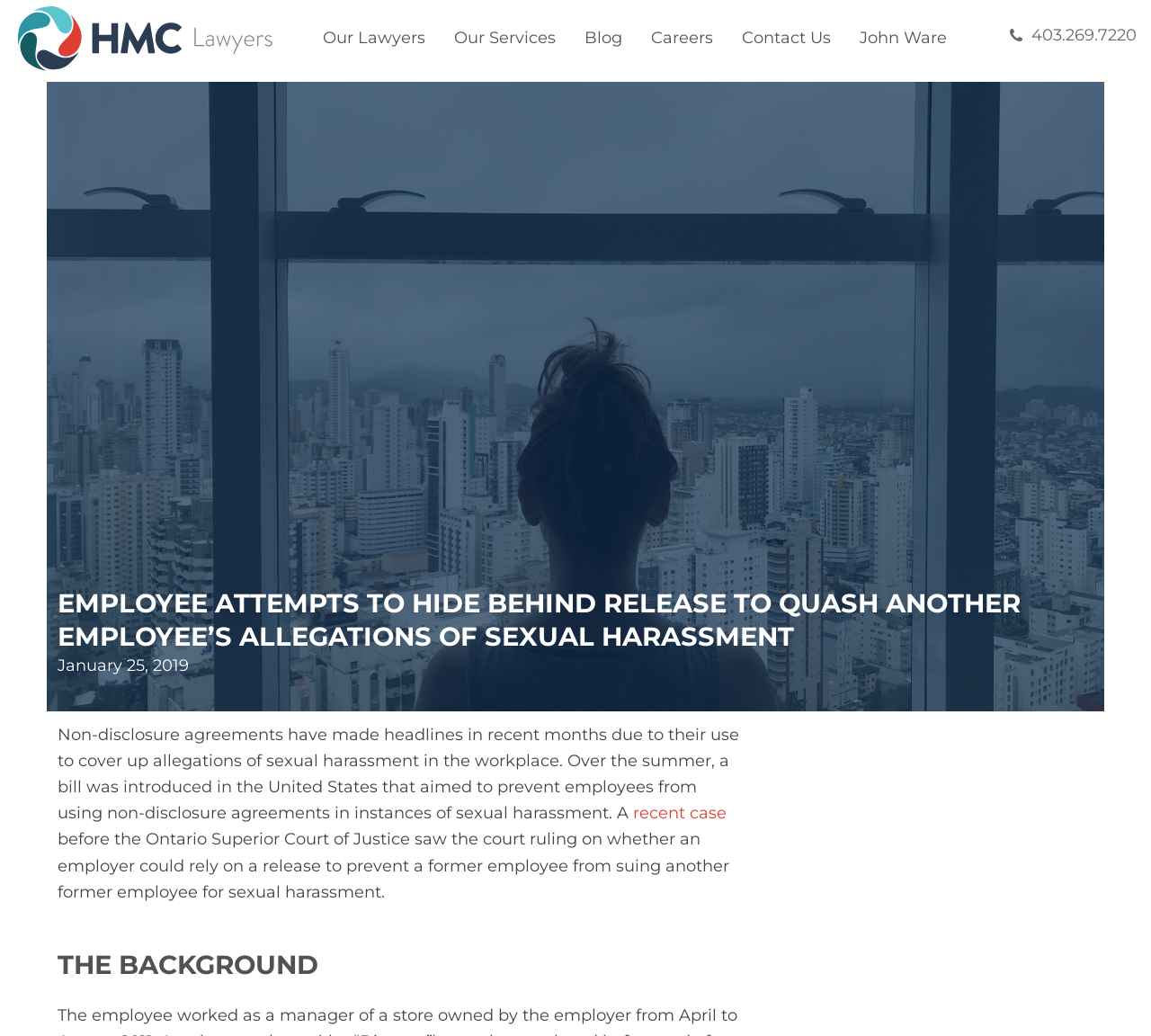What is the topic of the blog post?
Look at the screenshot and give a one-word or phrase answer.

Non-disclosure agreements